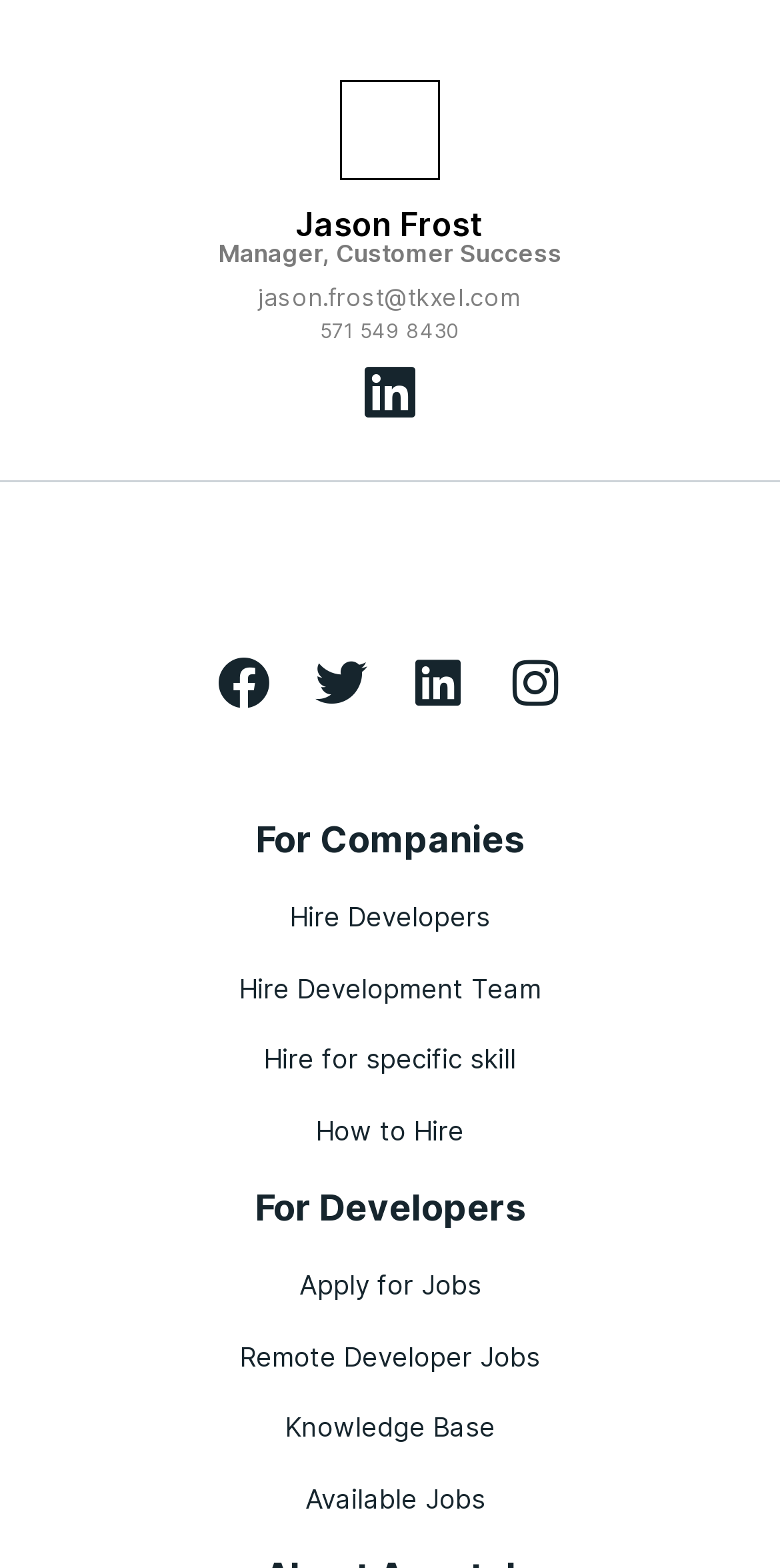Find the bounding box coordinates of the clickable area required to complete the following action: "Contact Jason Frost via email".

[0.331, 0.18, 0.669, 0.2]